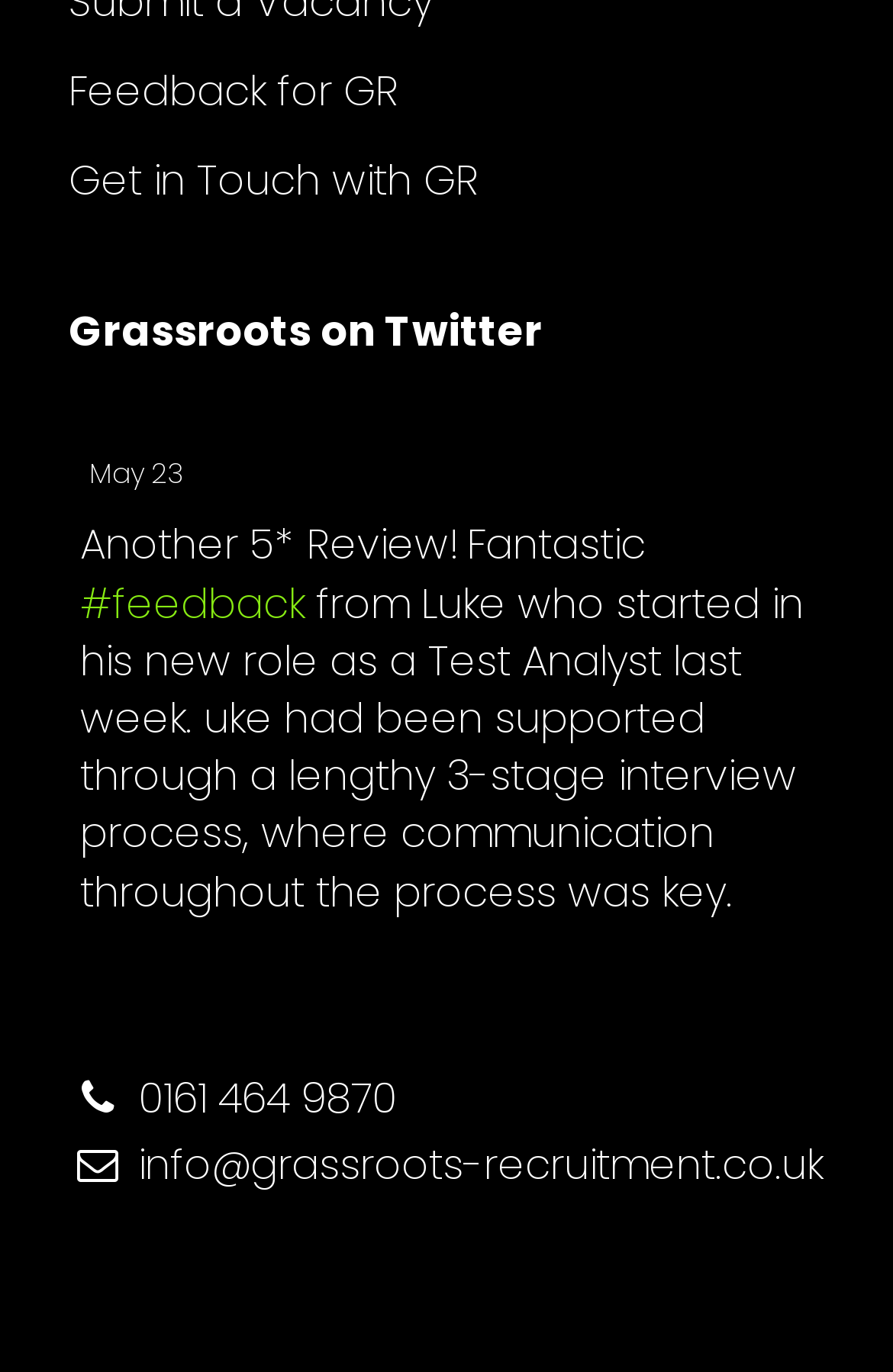Answer this question using a single word or a brief phrase:
What is the phone number on the webpage?

0161 464 9870